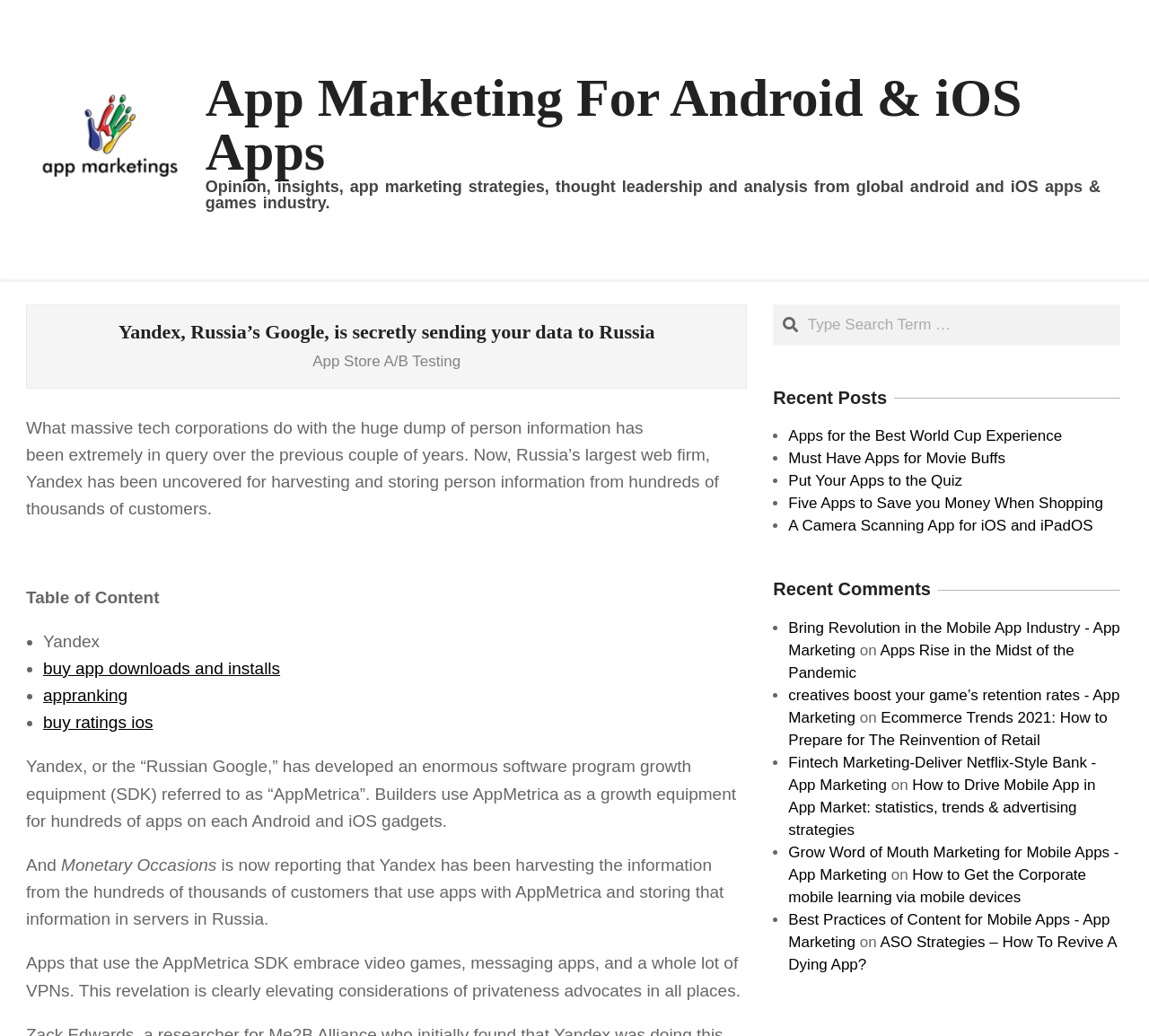Locate the bounding box coordinates of the element's region that should be clicked to carry out the following instruction: "Click on the 'buy app downloads and installs' link". The coordinates need to be four float numbers between 0 and 1, i.e., [left, top, right, bottom].

[0.038, 0.636, 0.244, 0.654]